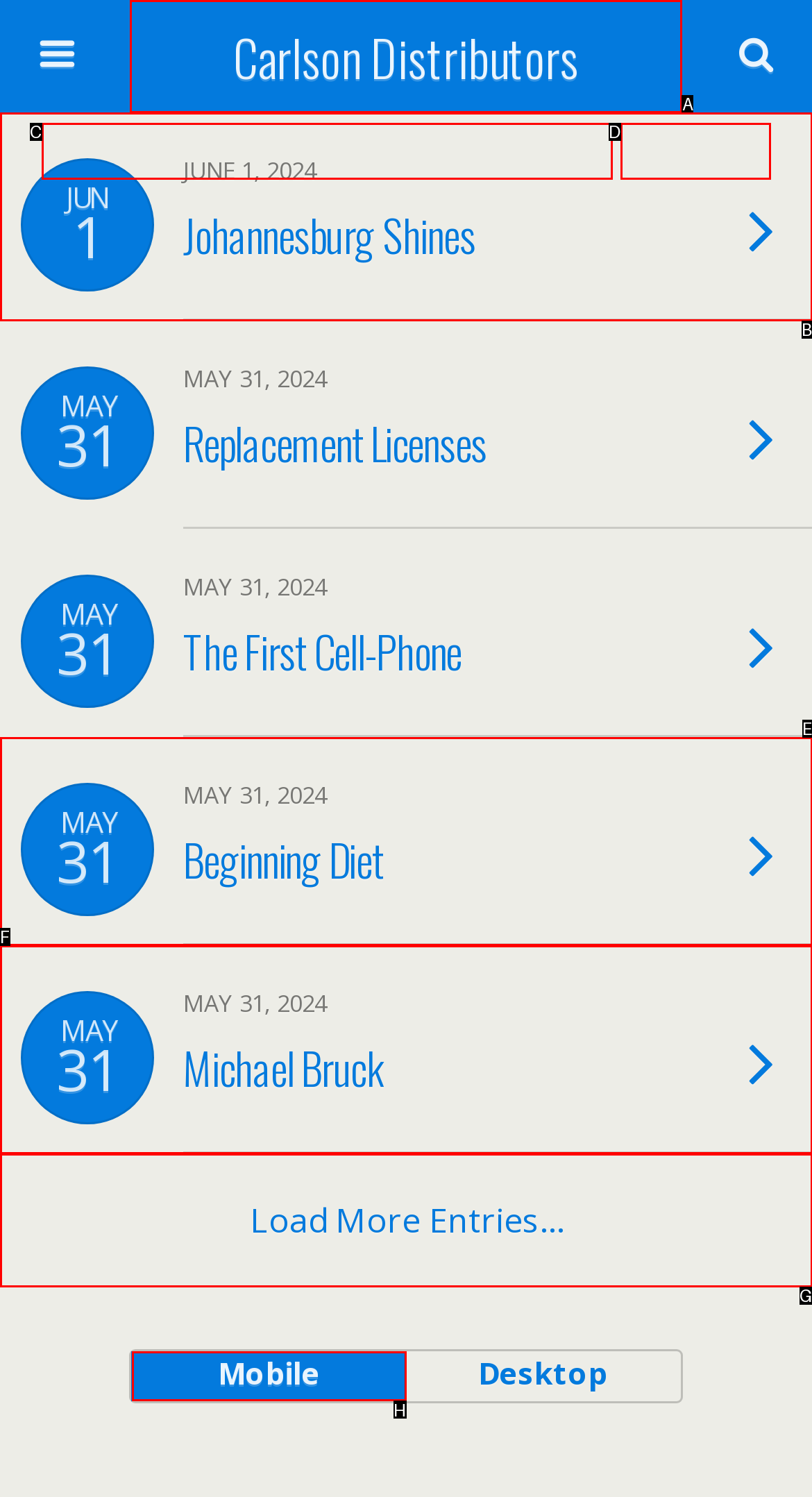Given the task: Switch to mobile view, tell me which HTML element to click on.
Answer with the letter of the correct option from the given choices.

H